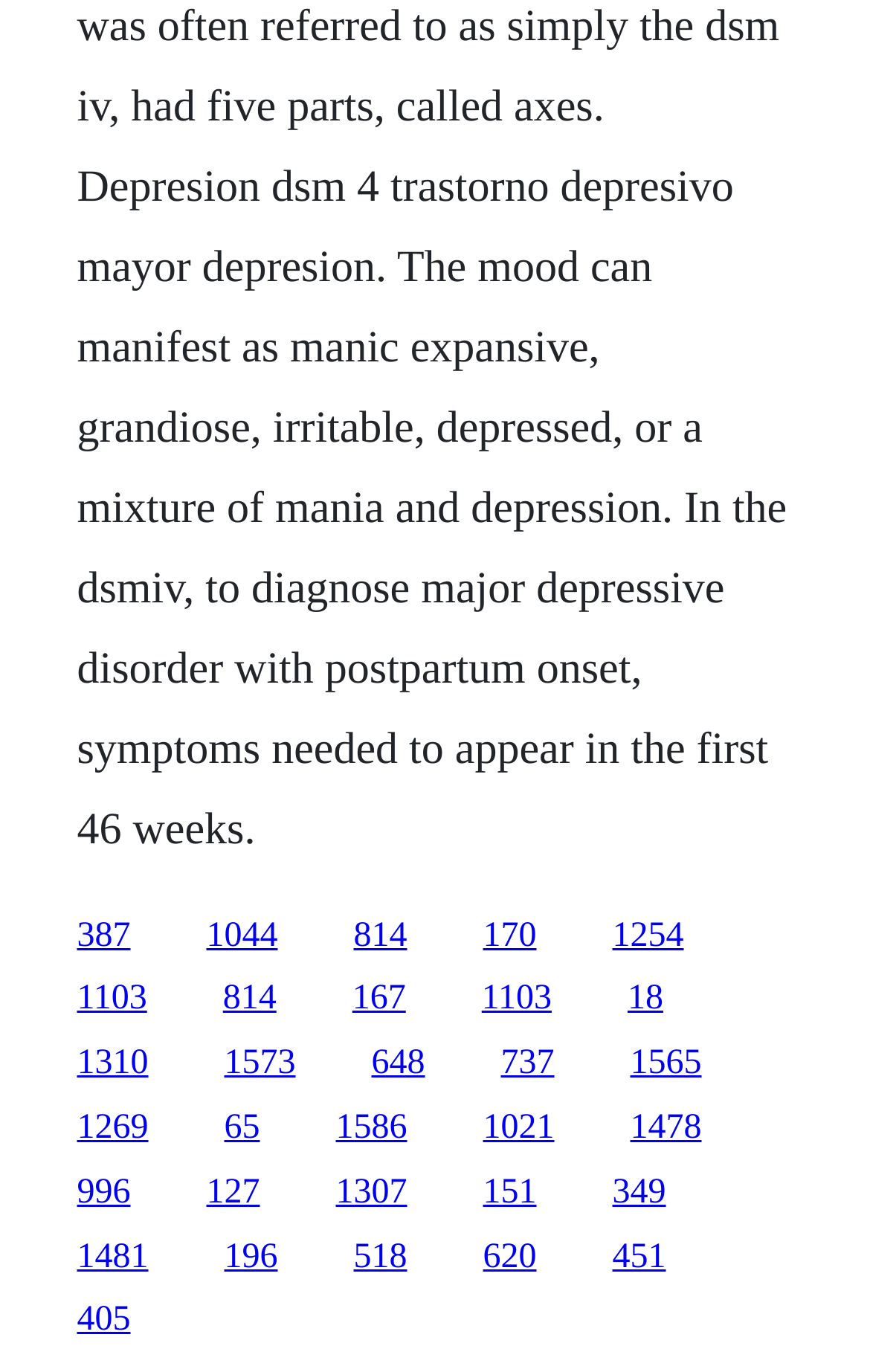How many rows of links are there on this webpage?
Your answer should be a single word or phrase derived from the screenshot.

5